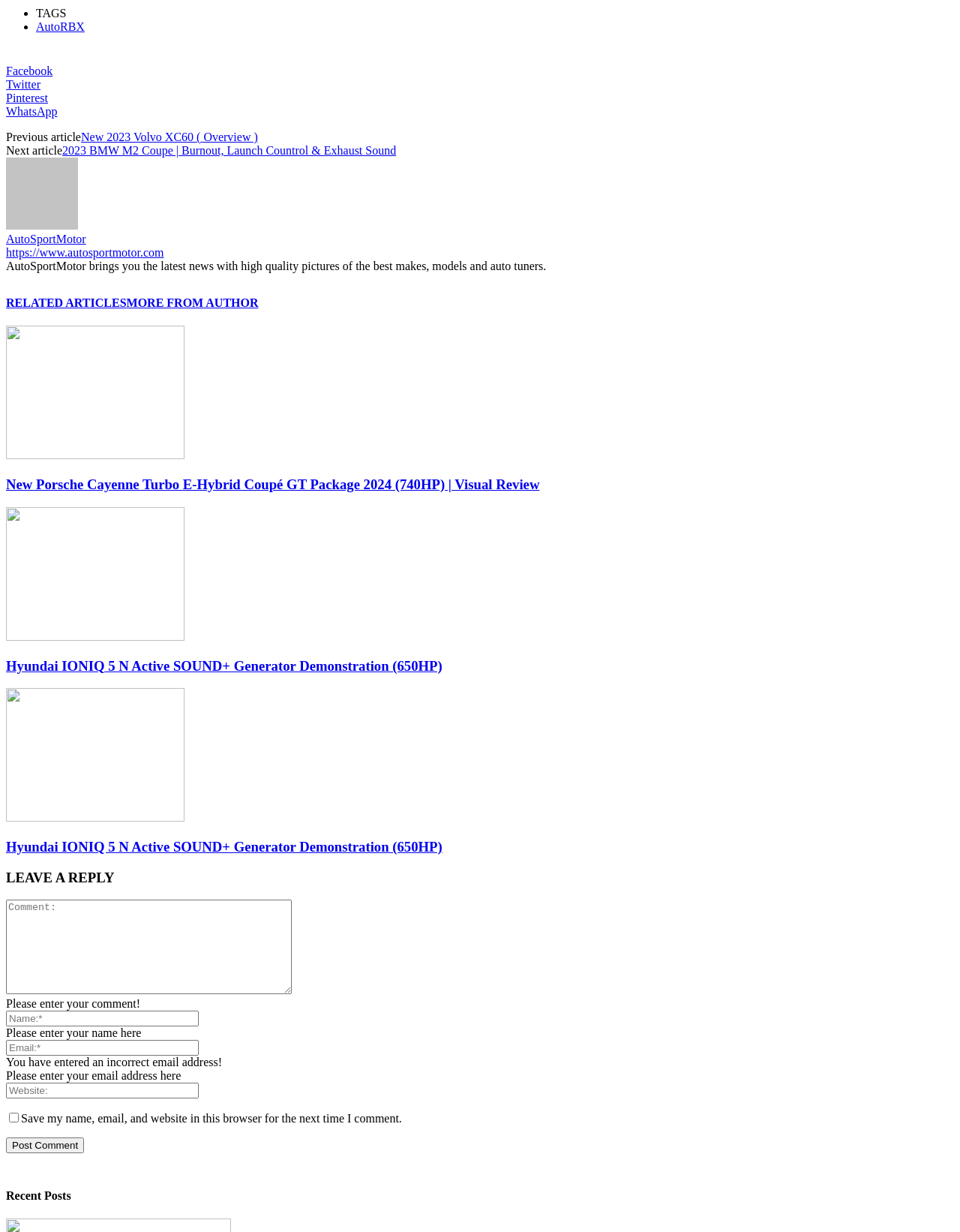For the element described, predict the bounding box coordinates as (top-left x, top-left y, bottom-right x, bottom-right y). All values should be between 0 and 1. Element description: parent_node: AutoSportMotor aria-label="author-photo"

[0.006, 0.178, 0.081, 0.188]